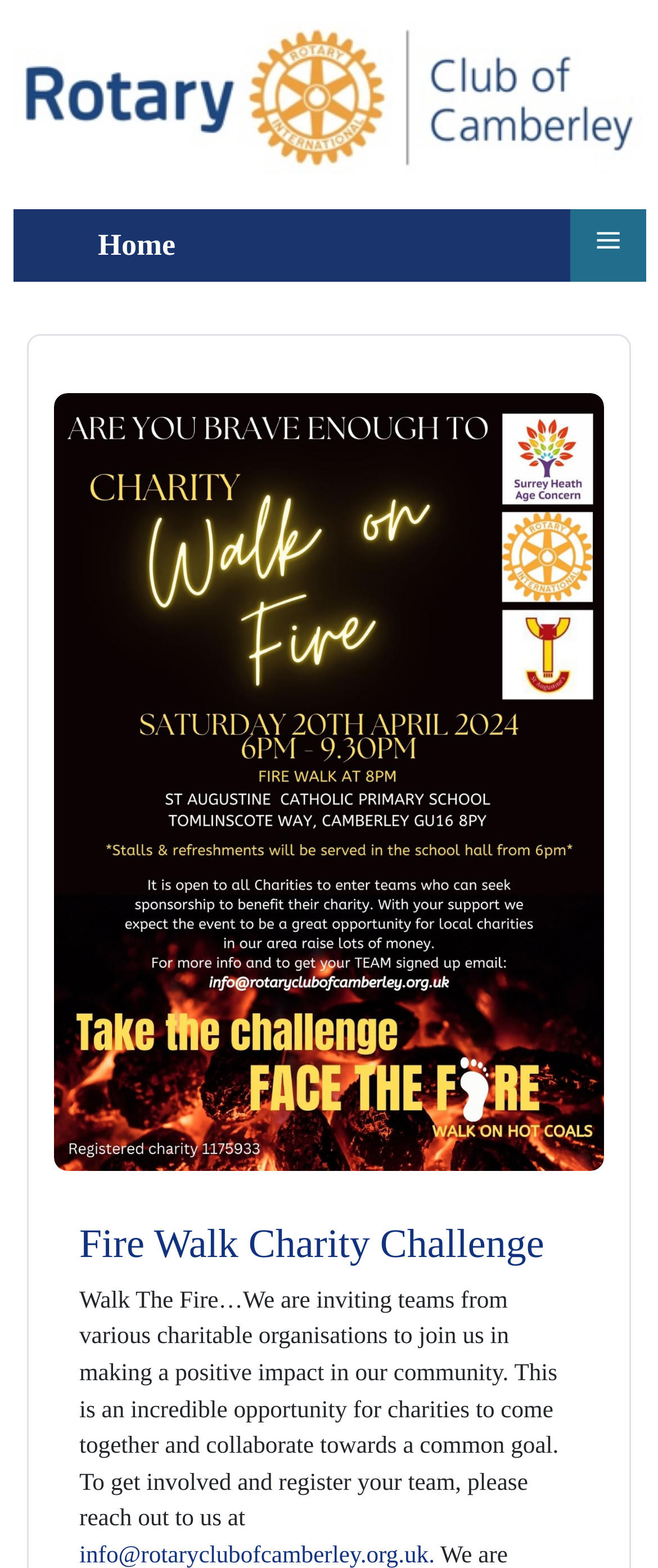Produce a meticulous description of the webpage.

The webpage is about the Rotary Club of Camberley. At the top left, there is a link and an image with the same title "Rotary Club of Camberley". Below this, there are two static text elements, one displaying "Home" and the other displaying "≡". 

On the right side of the page, there is a figure element that takes up most of the page's width. Within this figure, there is a link and an image with the title "Fire Walk Charity Challenge". This link and image are positioned near the top of the figure. 

Below the link and image, there is a heading element with the same title "Fire Walk Charity Challenge". Next to this heading, there is another link with the same title. 

Underneath the heading and link, there is a static text element that describes the Fire Walk Charity Challenge event. The text explains that the event is an opportunity for charitable organizations to come together and make a positive impact in the community, and provides instructions on how to get involved and register a team.